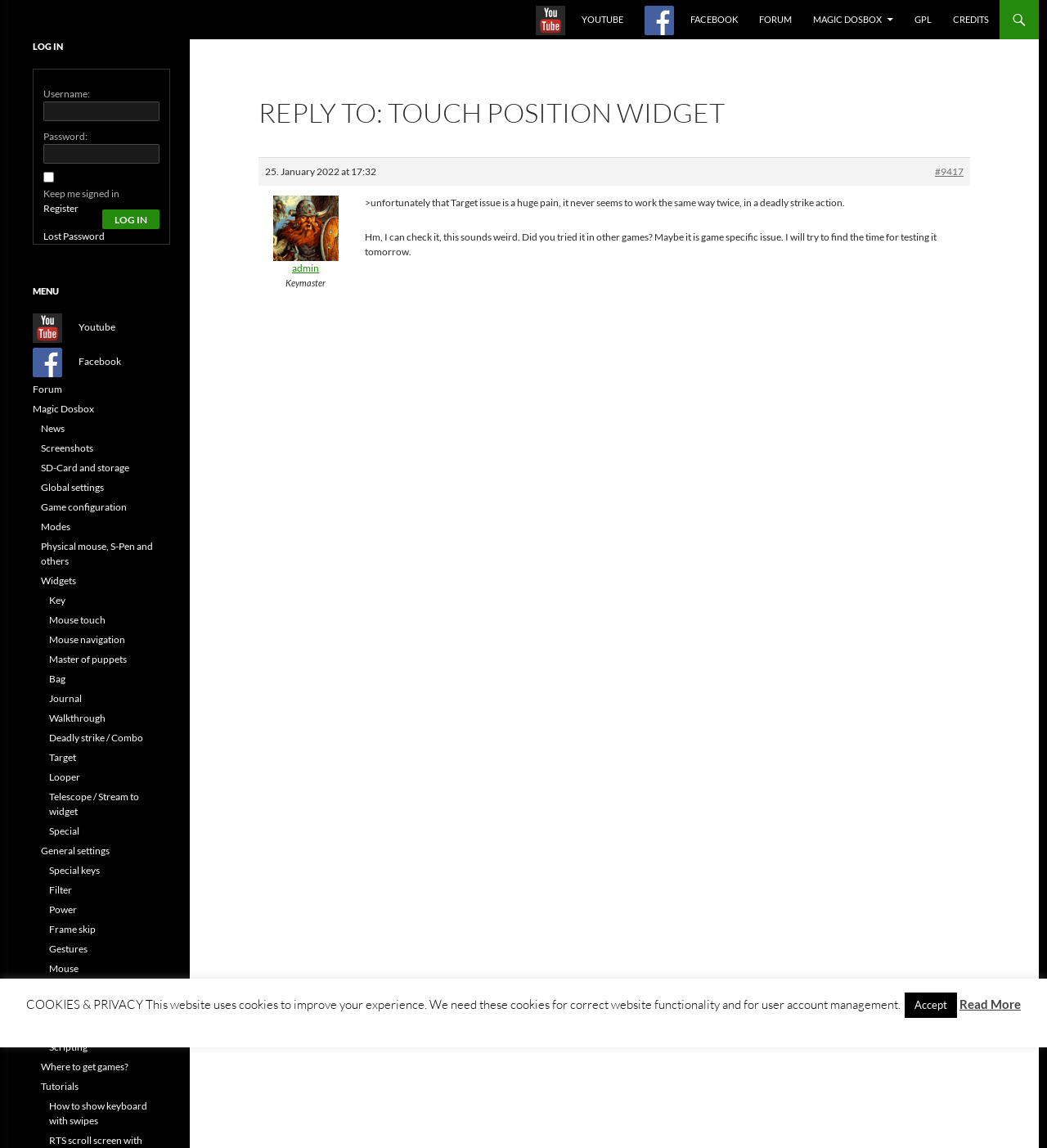Please determine the bounding box coordinates of the element's region to click for the following instruction: "visit youtube".

[0.502, 0.0, 0.605, 0.034]